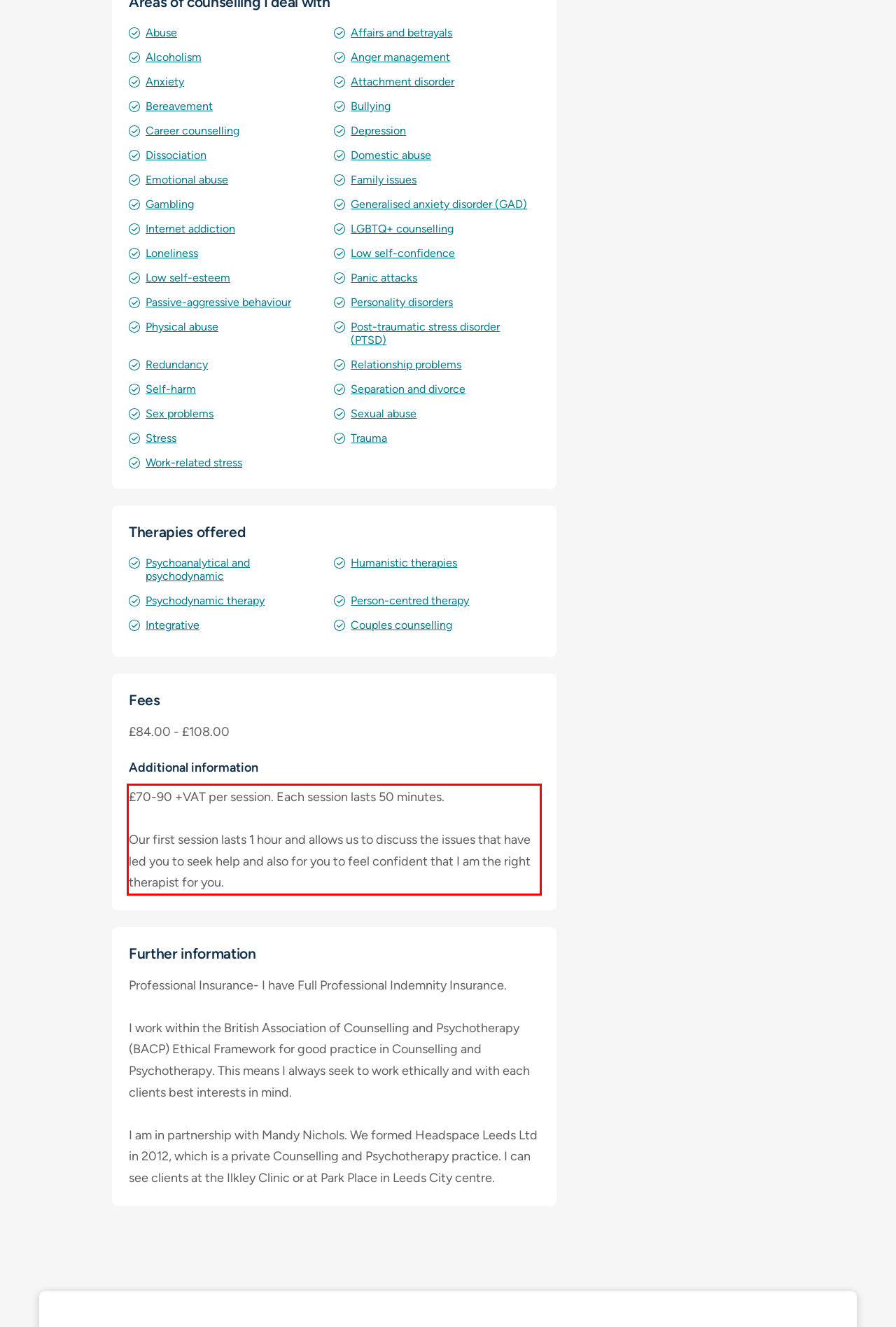Look at the screenshot of the webpage, locate the red rectangle bounding box, and generate the text content that it contains.

£70-90 +VAT per session. Each session lasts 50 minutes. Our first session lasts 1 hour and allows us to discuss the issues that have led you to seek help and also for you to feel confident that I am the right therapist for you.